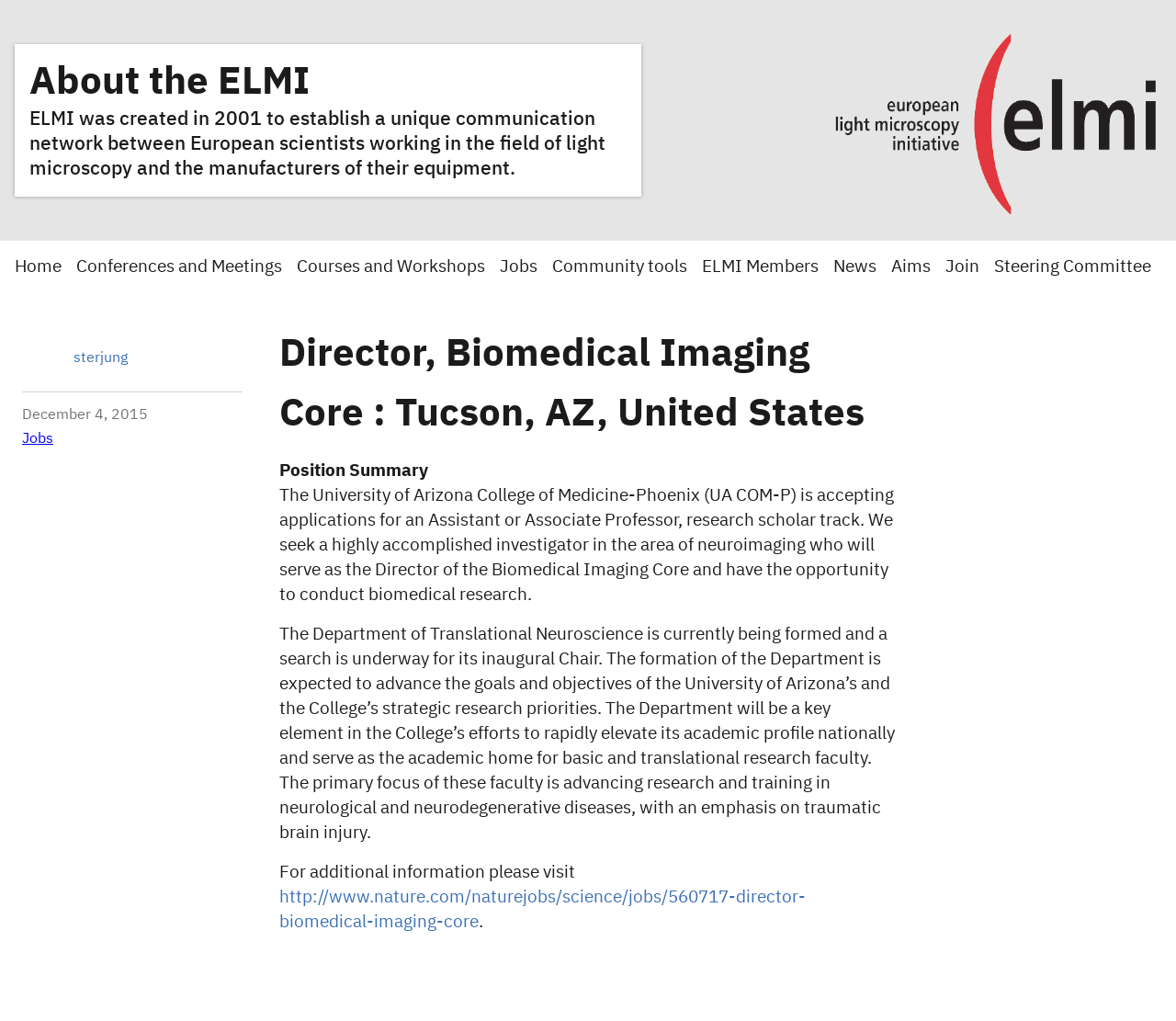Pinpoint the bounding box coordinates of the area that should be clicked to complete the following instruction: "Check the Useful Links". The coordinates must be given as four float numbers between 0 and 1, i.e., [left, top, right, bottom].

None